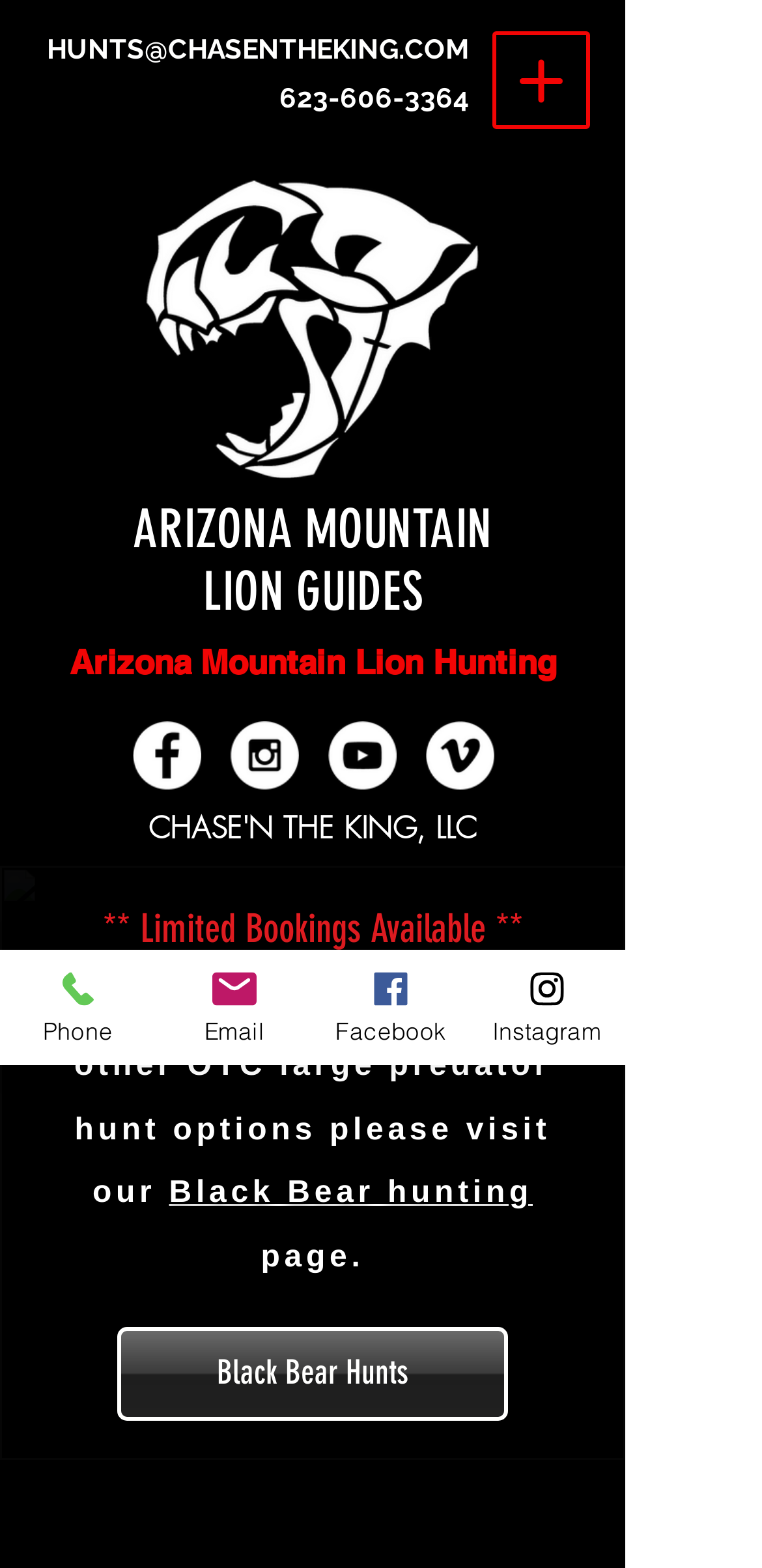Using the provided element description: "Smart Lighting", identify the bounding box coordinates. The coordinates should be four floats between 0 and 1 in the order [left, top, right, bottom].

None